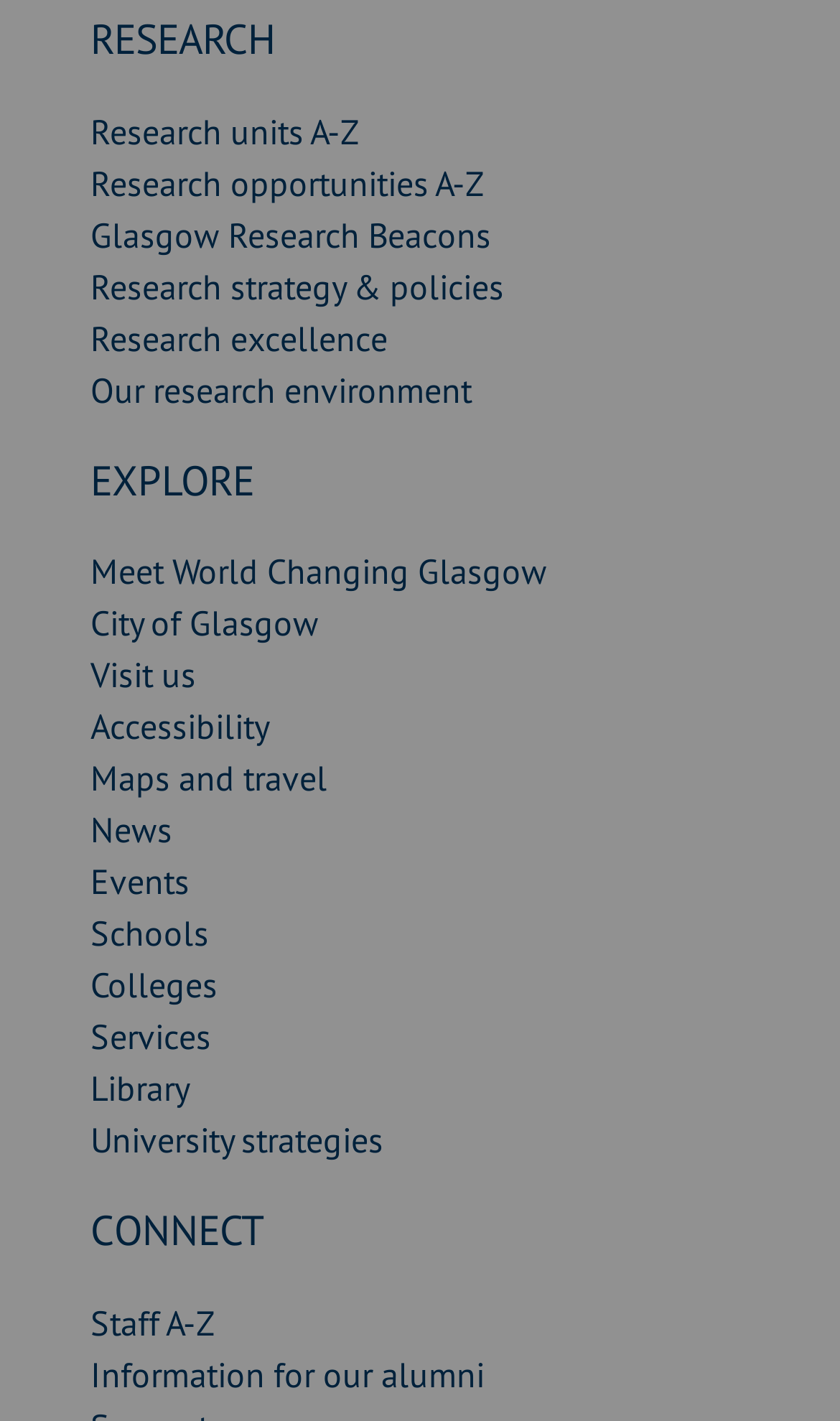Utilize the details in the image to thoroughly answer the following question: What is the first research opportunity listed?

The first research opportunity listed is 'Research units A-Z', which is a link under the 'RESEARCH' section.